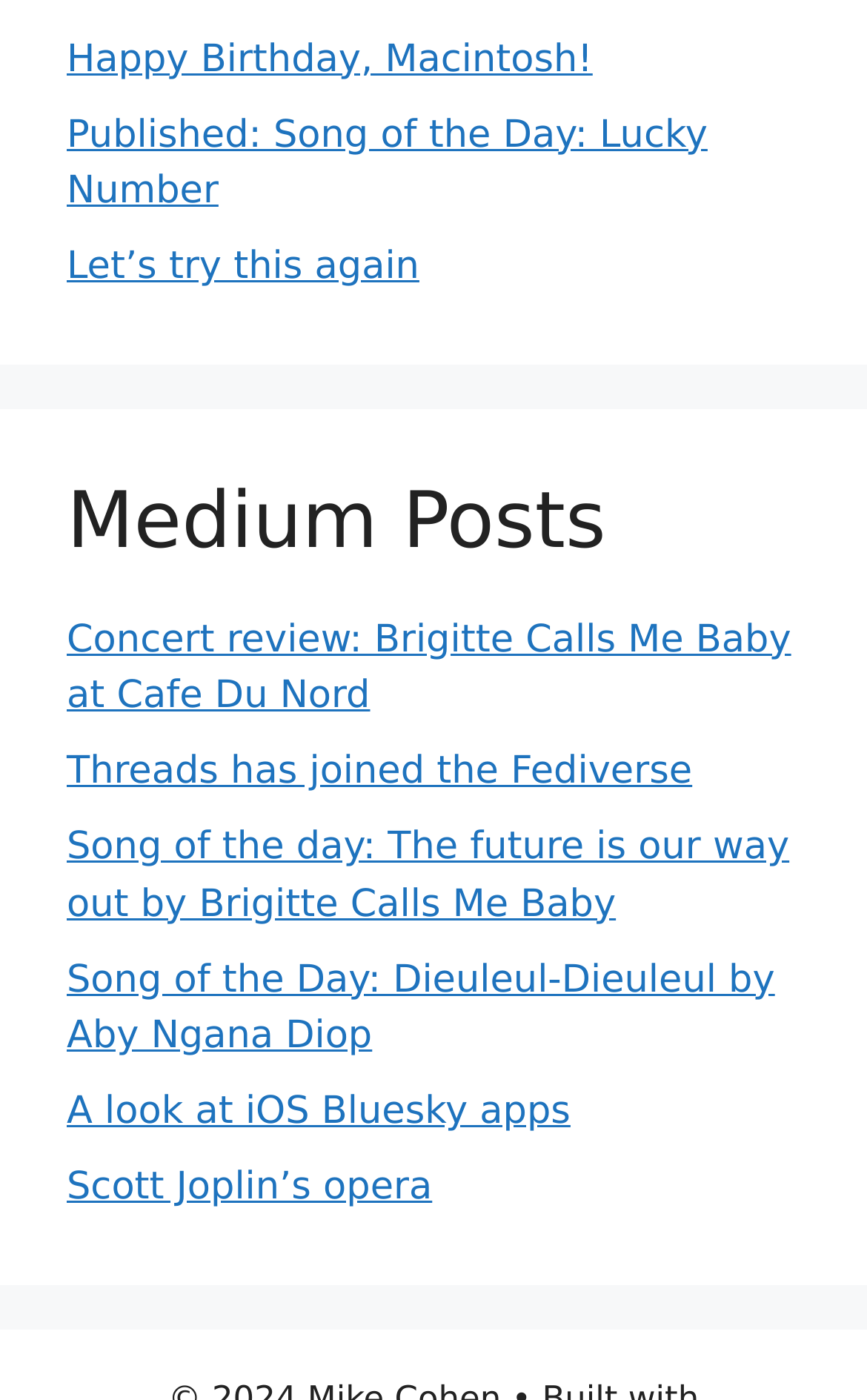Locate the bounding box coordinates of the clickable region necessary to complete the following instruction: "Explore the post 'Concert review: Brigitte Calls Me Baby at Cafe Du Nord'". Provide the coordinates in the format of four float numbers between 0 and 1, i.e., [left, top, right, bottom].

[0.077, 0.441, 0.912, 0.513]